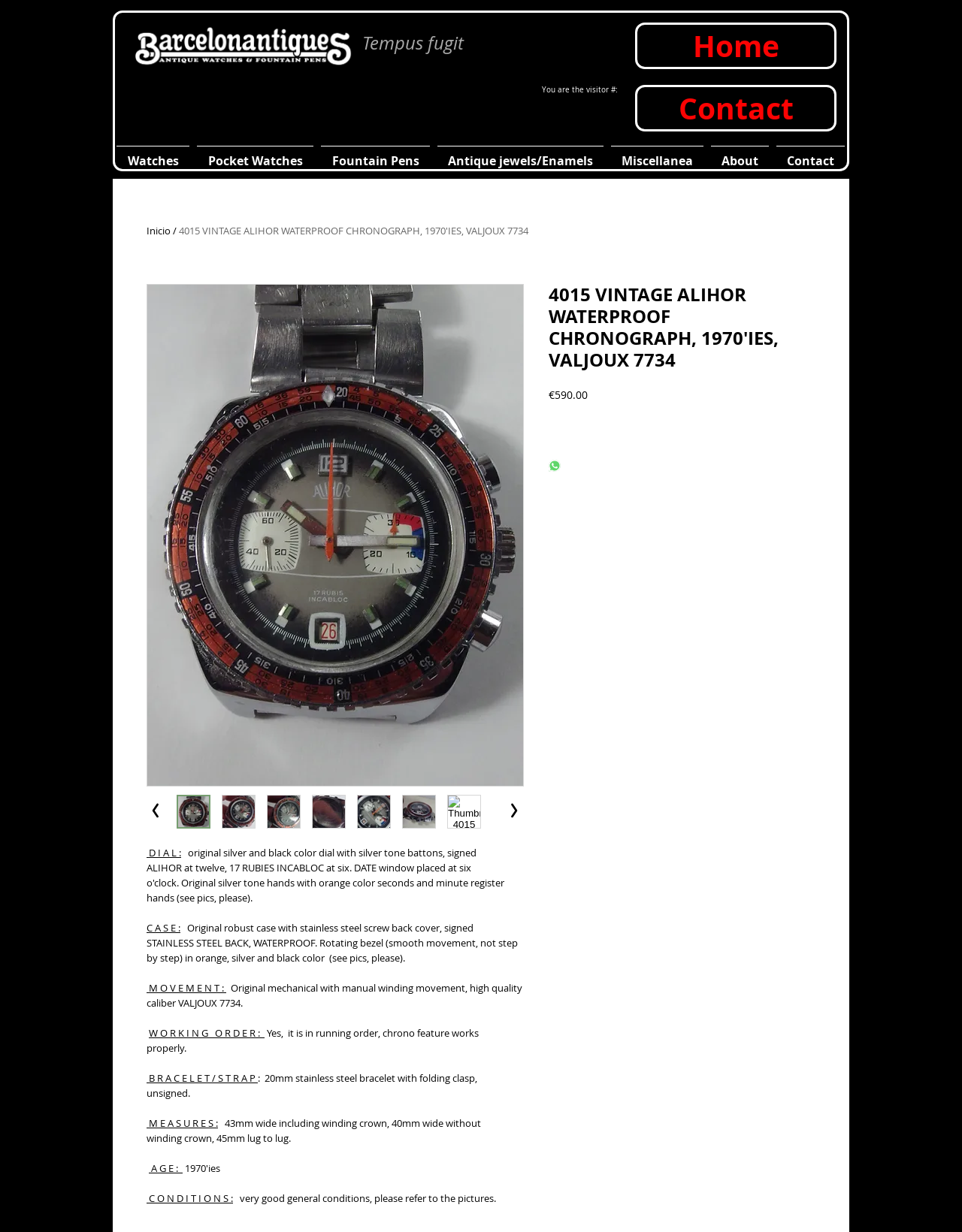Please answer the following query using a single word or phrase: 
What is the brand of the watch?

ALIHOR